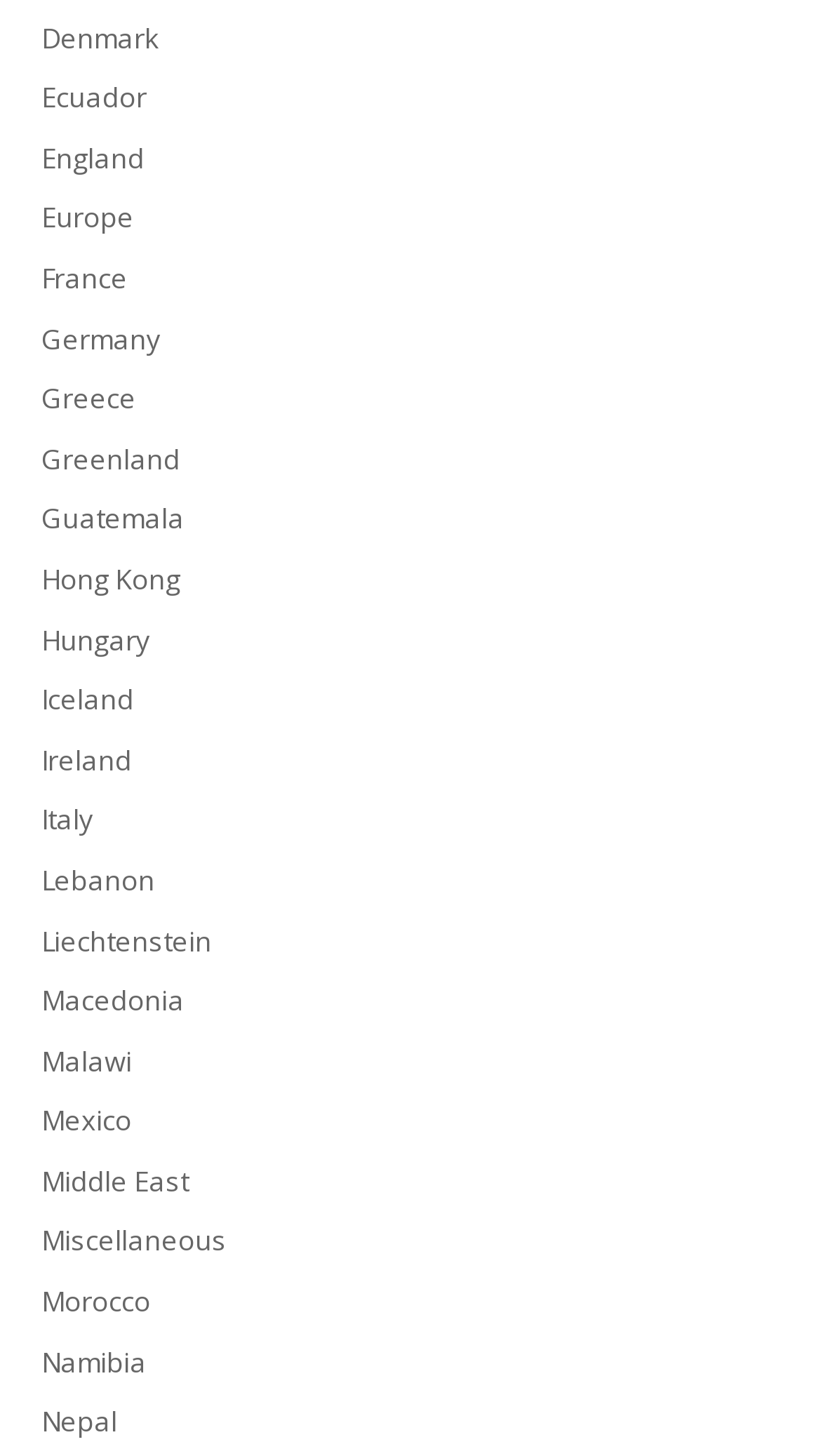From the given element description: "Hong Kong", find the bounding box for the UI element. Provide the coordinates as four float numbers between 0 and 1, in the order [left, top, right, bottom].

[0.05, 0.384, 0.219, 0.411]